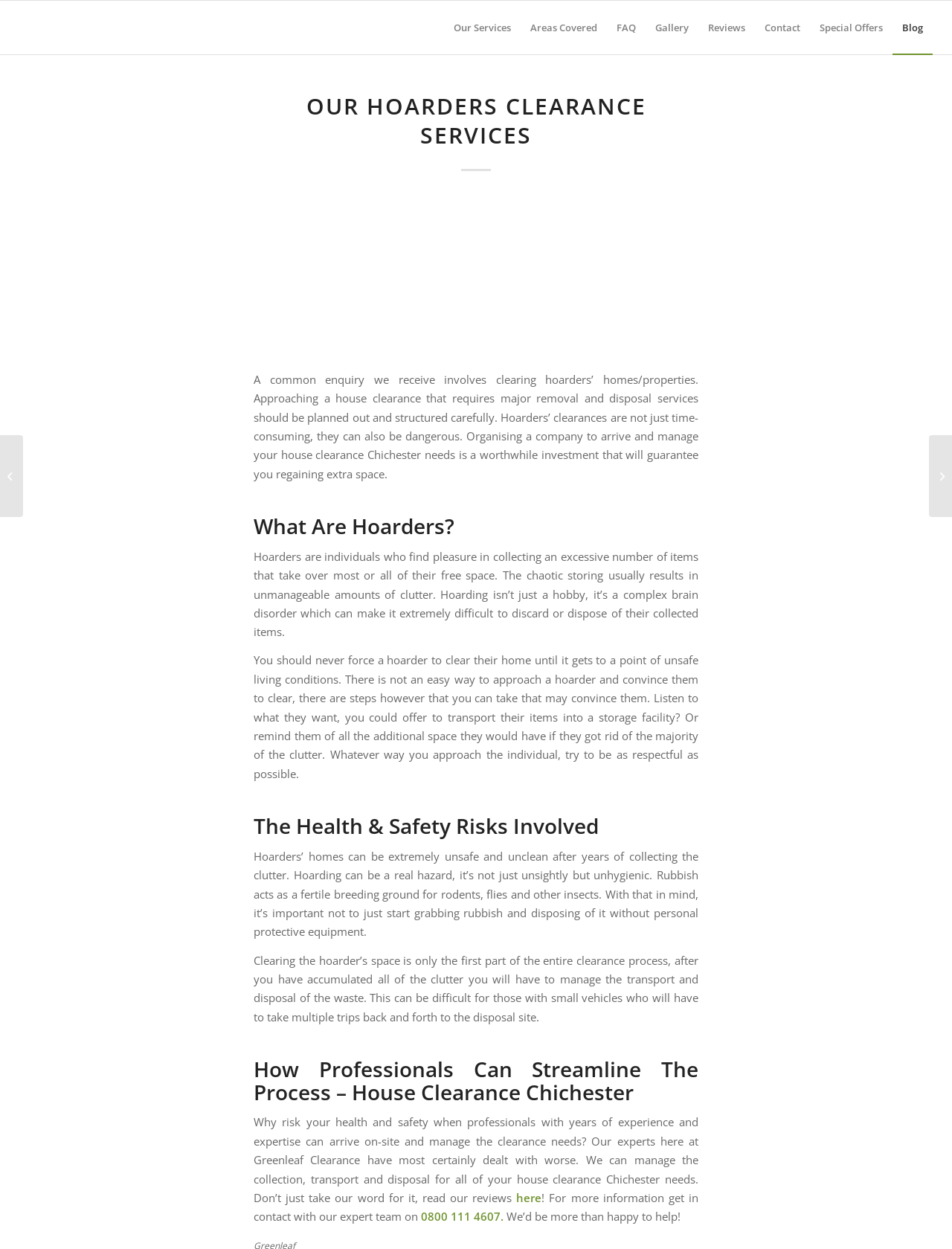Can you extract the headline from the webpage for me?

OUR HOARDERS CLEARANCE SERVICES